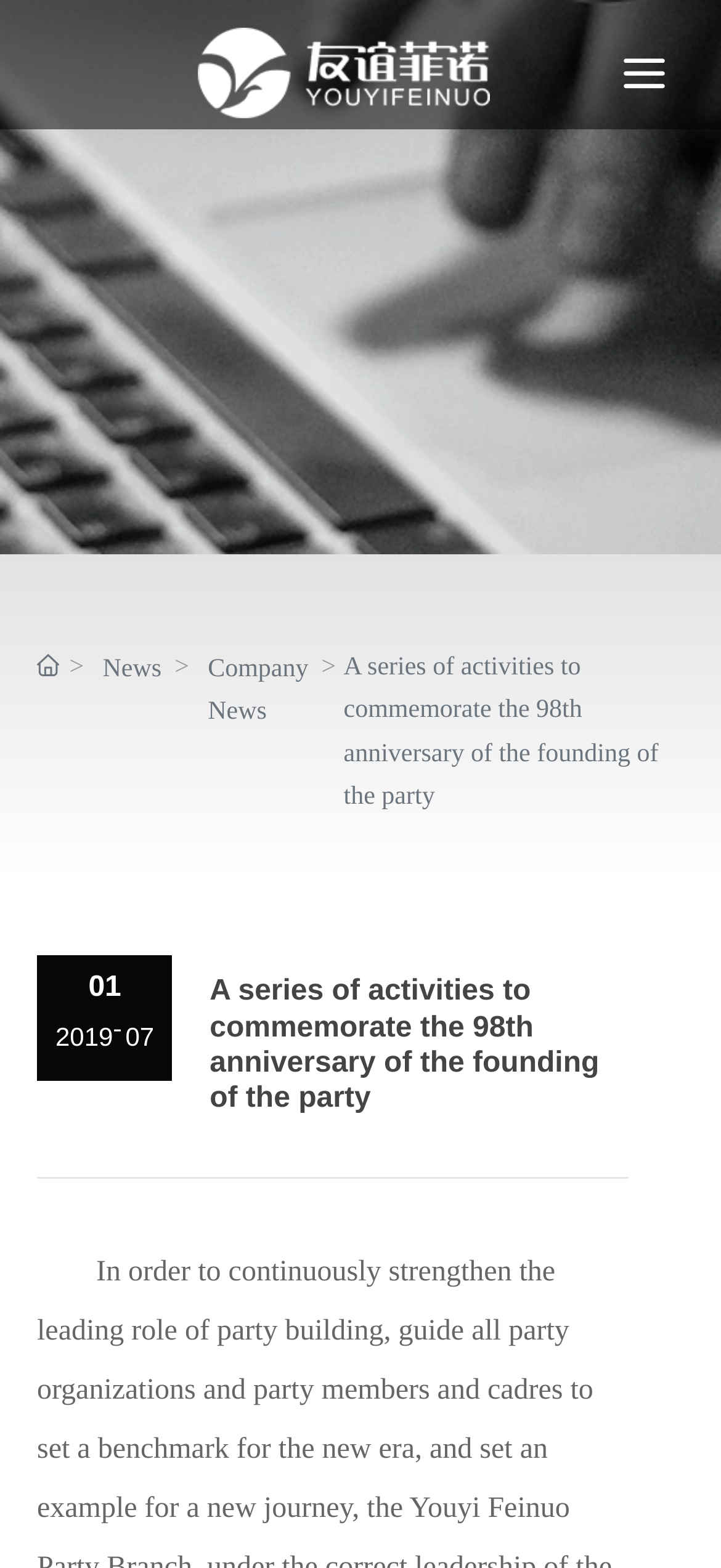Offer an extensive depiction of the webpage and its key elements.

The webpage is about Zhejiang Youyi Feinuo Umbrella Co., Ltd., a company specializing in producing various umbrellas and outdoor leisure products. 

At the top left, there is a logo image with a link to 'youyifeiuo'. Below the logo, there is a horizontal line of links, including an empty link, 'News', and 'Company News'. 

To the right of the logo, there is a larger image. 

On the left side, there is a vertical column of elements. At the top, there is an image, followed by a link, and then another image. 

The main content of the webpage is on the right side. It starts with a heading and a static text, both with the same title 'A series of activities to commemorate the 98th anniversary of the founding of the party'. Below the title, there is a date '2019-07-01'. 

At the bottom, there is a horizontal separator line.